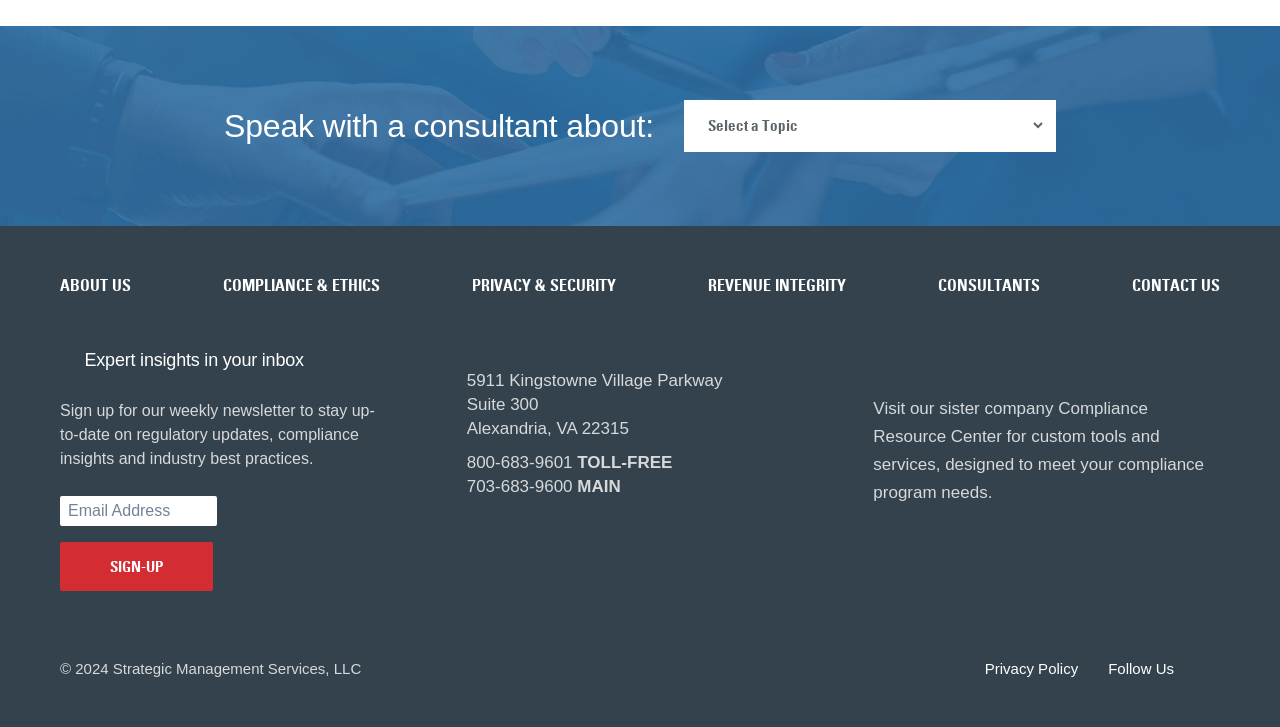Show the bounding box coordinates for the HTML element as described: "About Us".

[0.047, 0.378, 0.102, 0.406]